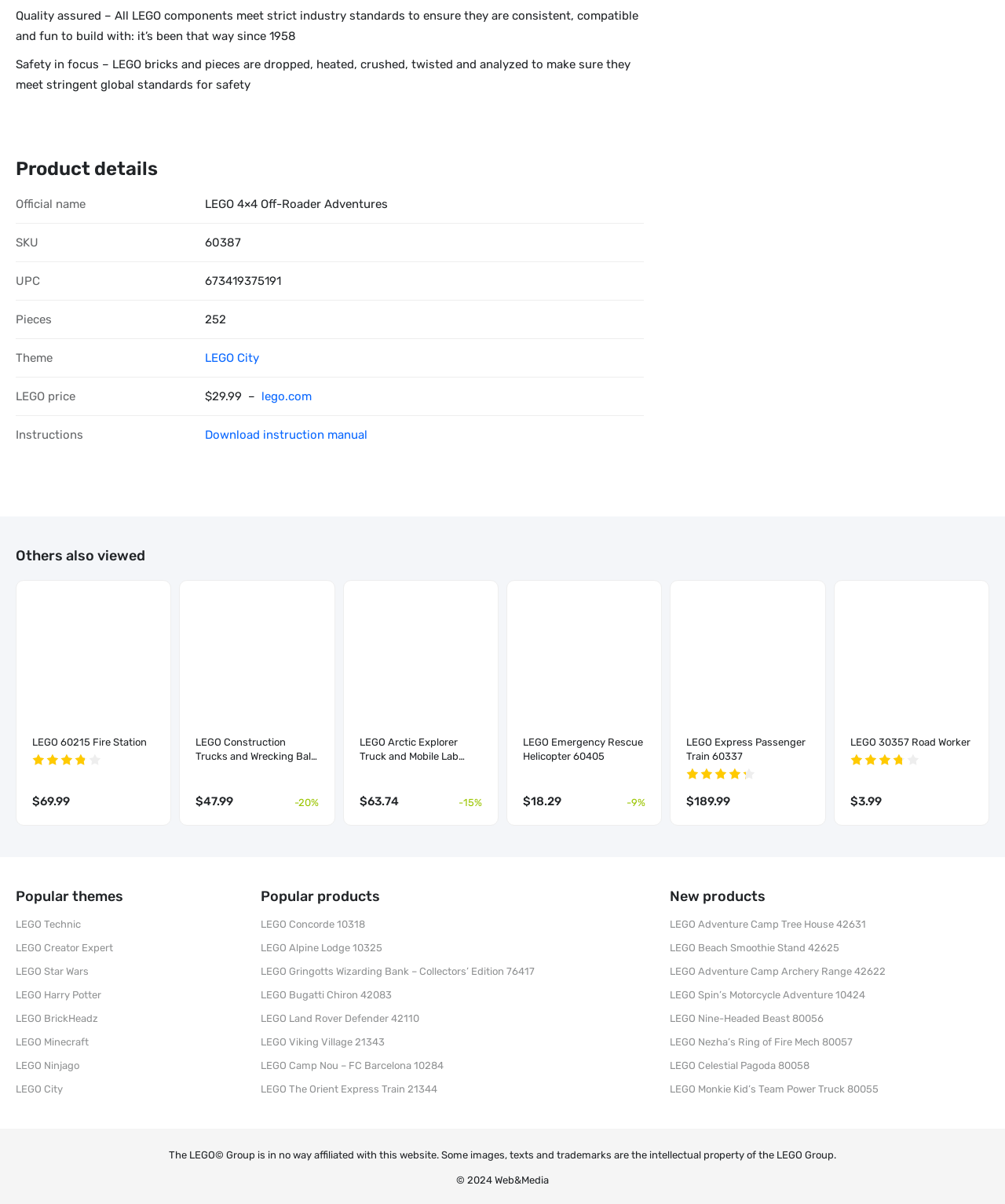Kindly determine the bounding box coordinates for the area that needs to be clicked to execute this instruction: "Download the instruction manual".

[0.204, 0.355, 0.366, 0.367]